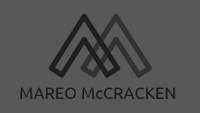Please give a concise answer to this question using a single word or phrase: 
What is the font style of the name?

Bold, uppercase